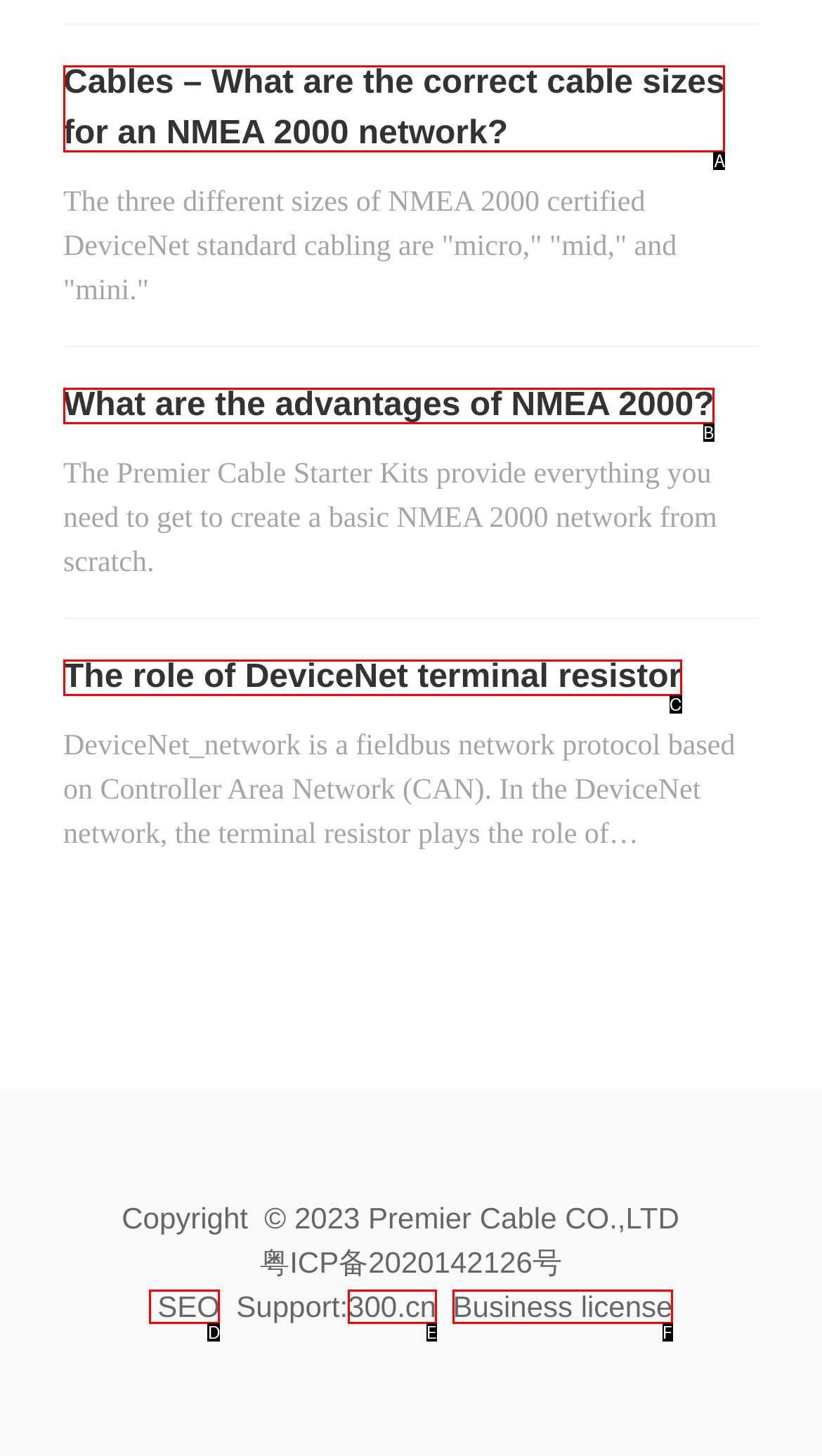Determine which option fits the following description: Business license
Answer with the corresponding option's letter directly.

F